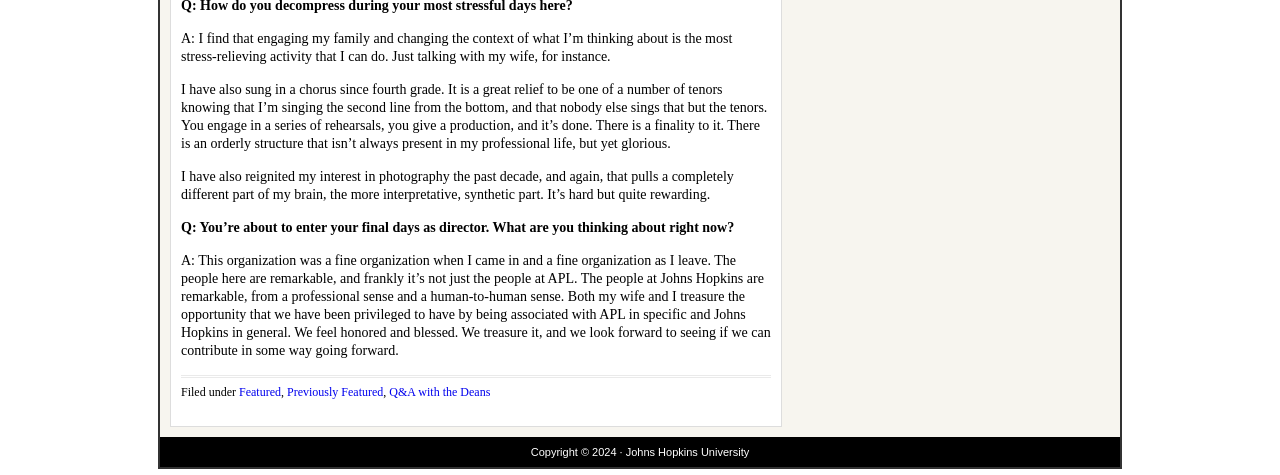What is the speaker's profession?
Refer to the image and offer an in-depth and detailed answer to the question.

The speaker is about to enter their final days as director, as mentioned in the question 'Q: You’re about to enter your final days as director. What are you thinking about right now?'.